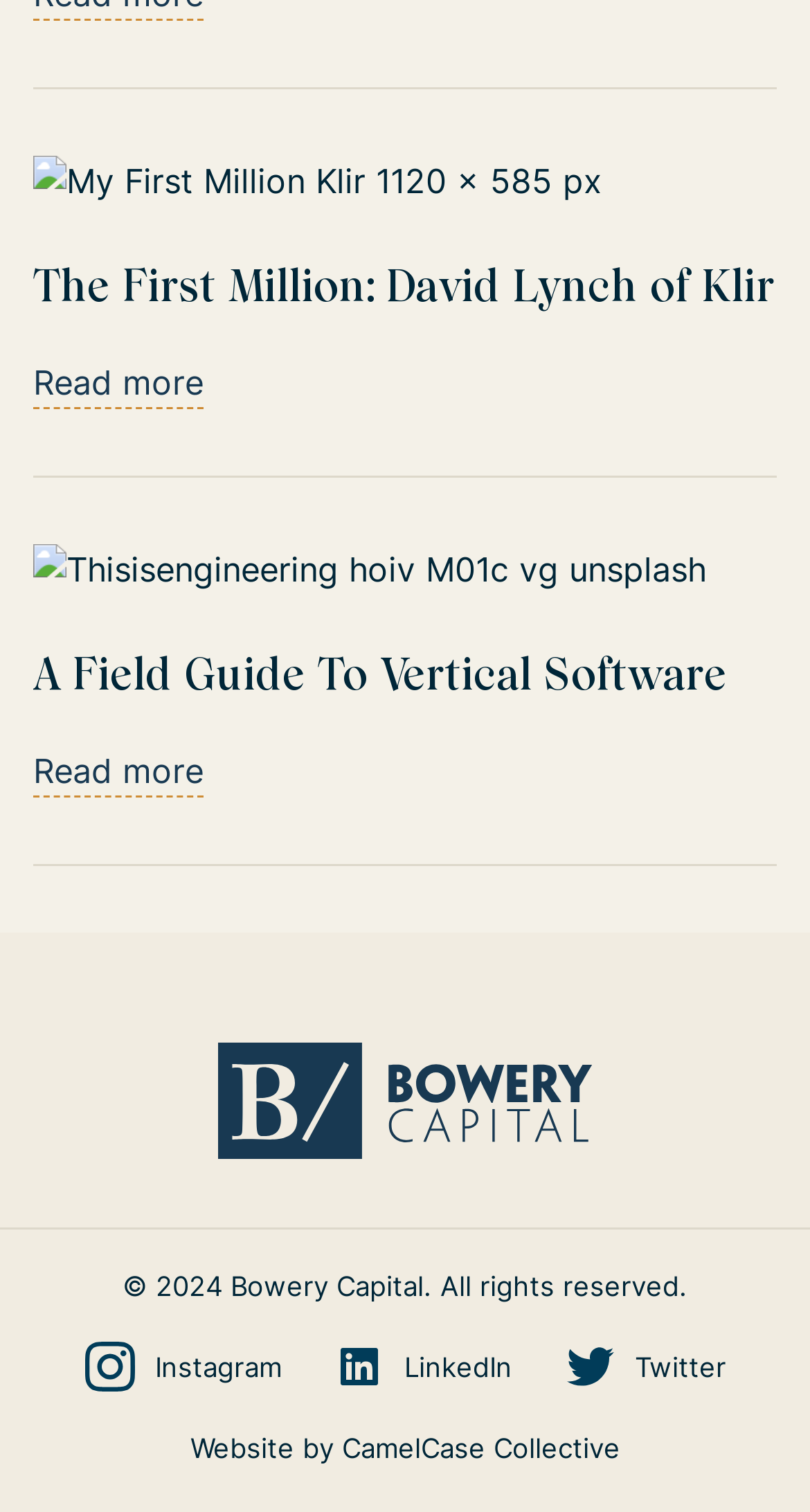Based on the image, provide a detailed response to the question:
Is there a 'Return home' button on the webpage?

I can see a link with the text 'Return home' on the webpage, which suggests that there is a 'Return home' button available.